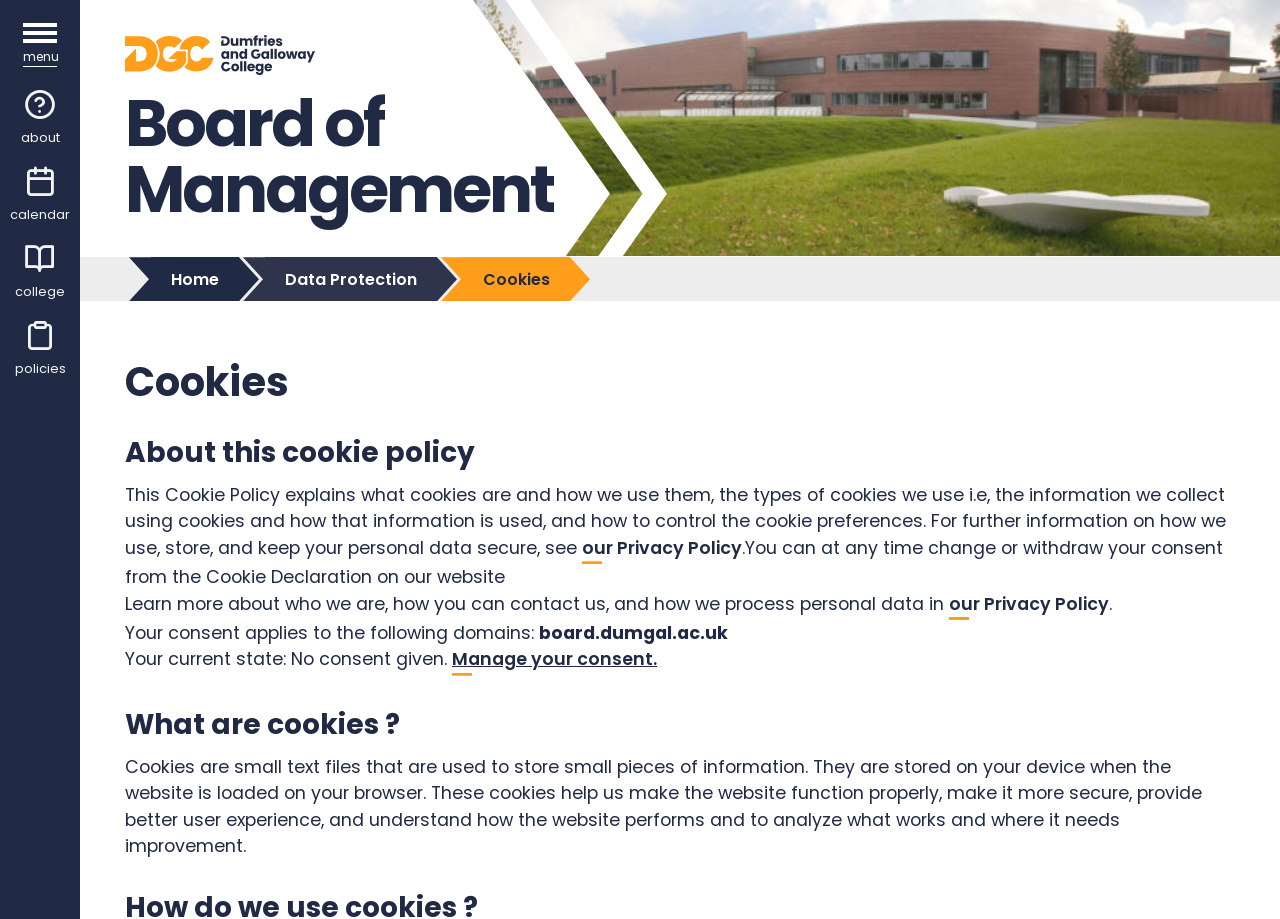Offer a meticulous caption that includes all visible features of the webpage.

The webpage is about the Cookie Policy of Dumfries and Galloway College. At the top left corner, there is a logo of the college, accompanied by a link to the college's Board of Management. Next to the logo, there is a button to toggle navigation, which is currently not expanded. 

Below the logo, there is a breadcrumb navigation section, which includes links to the Home page and the Data Protection page. To the right of the breadcrumb navigation, there is a section indicating the current page, which is the Cookies page.

The main content of the webpage is divided into sections. The first section is headed "Cookies" and has a subheading "About this cookie policy". This section explains what cookies are, how they are used, and how to control cookie preferences. It also provides links to the college's Privacy Policy.

Below this section, there is another section headed "What are cookies?" which explains the purpose and function of cookies on the website. 

At the bottom of the page, there is a section that displays the current consent state, which is "No consent given", and provides a link to manage consent.